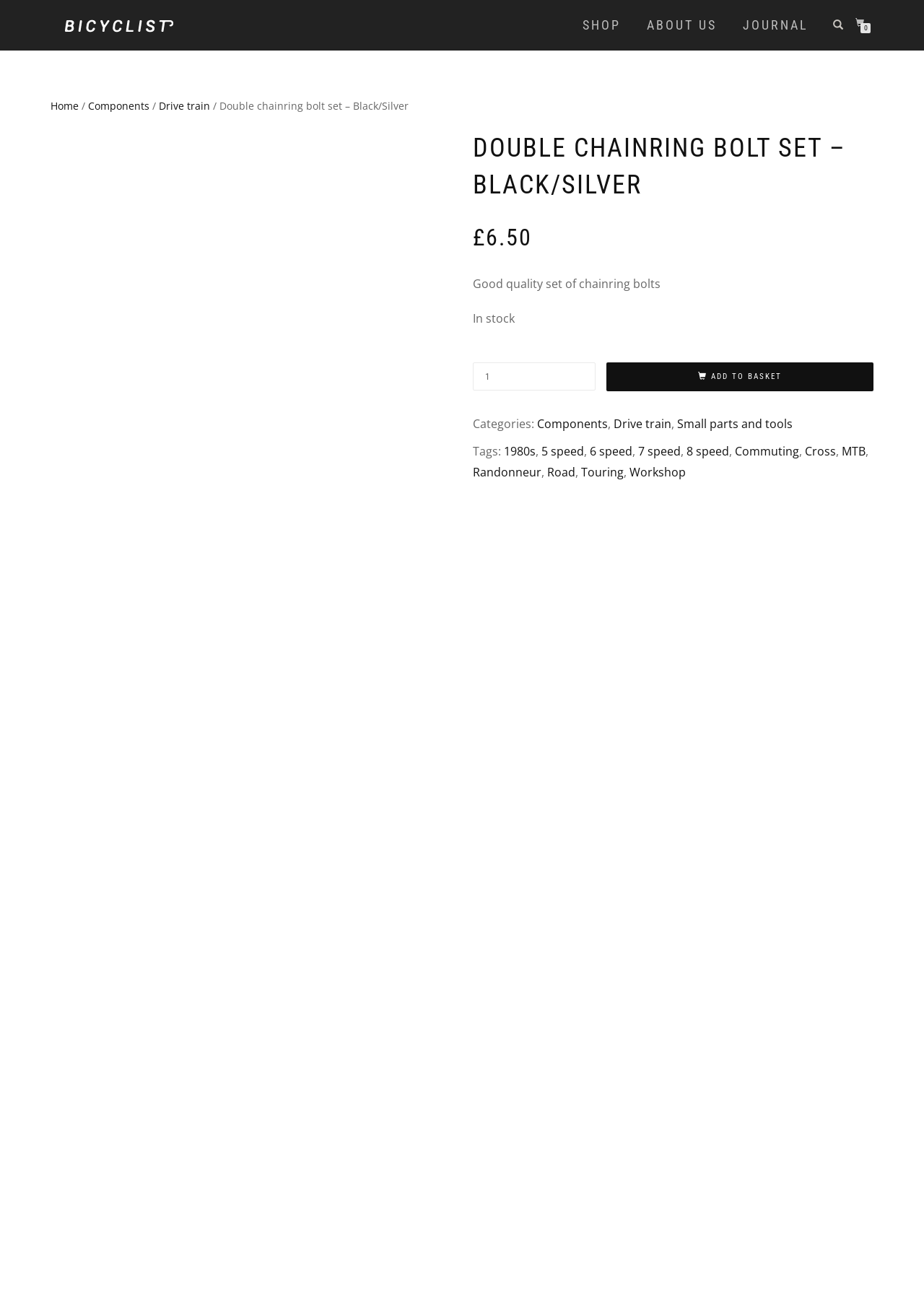Identify the first-level heading on the webpage and generate its text content.

DOUBLE CHAINRING BOLT SET – BLACK/SILVER